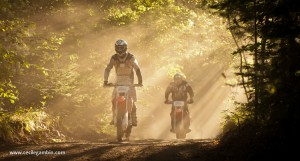Where can the photo be found? Refer to the image and provide a one-word or short phrase answer.

Cécile Gambin Photography